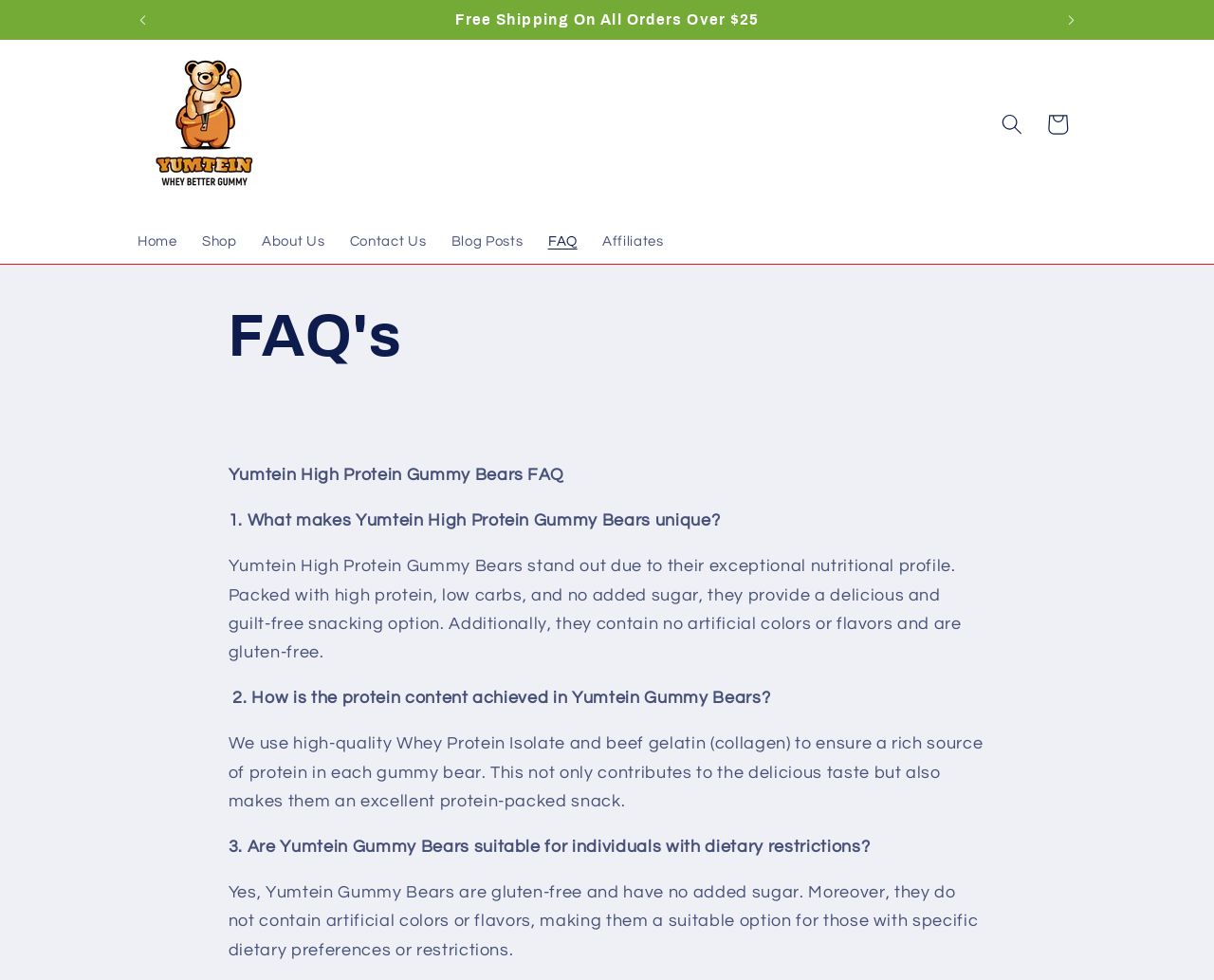Please indicate the bounding box coordinates for the clickable area to complete the following task: "Click the 'Cart' link". The coordinates should be specified as four float numbers between 0 and 1, i.e., [left, top, right, bottom].

[0.852, 0.104, 0.89, 0.15]